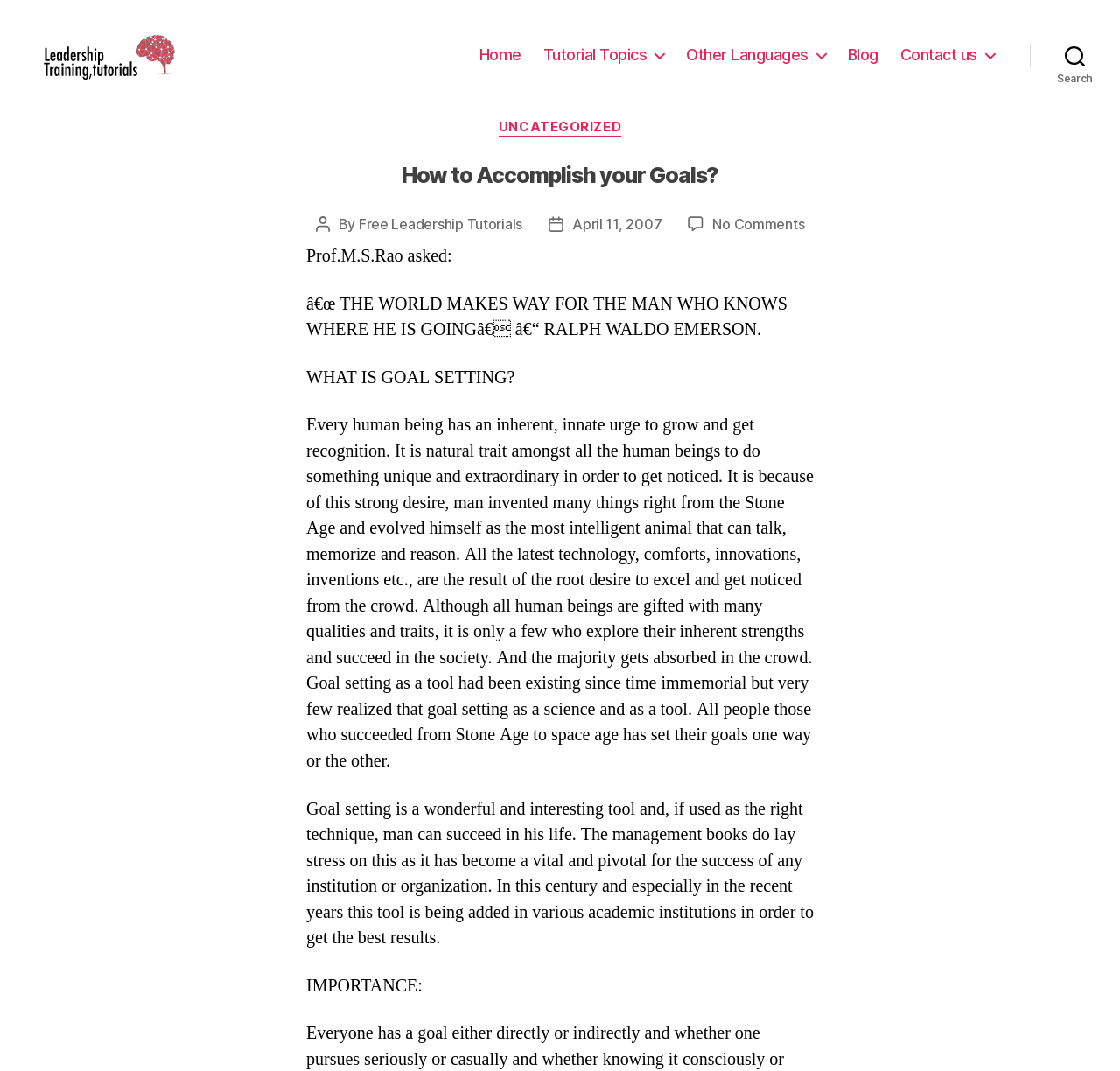Please determine the bounding box coordinates for the element that should be clicked to follow these instructions: "Click on the 'Home' link".

[0.428, 0.043, 0.466, 0.06]